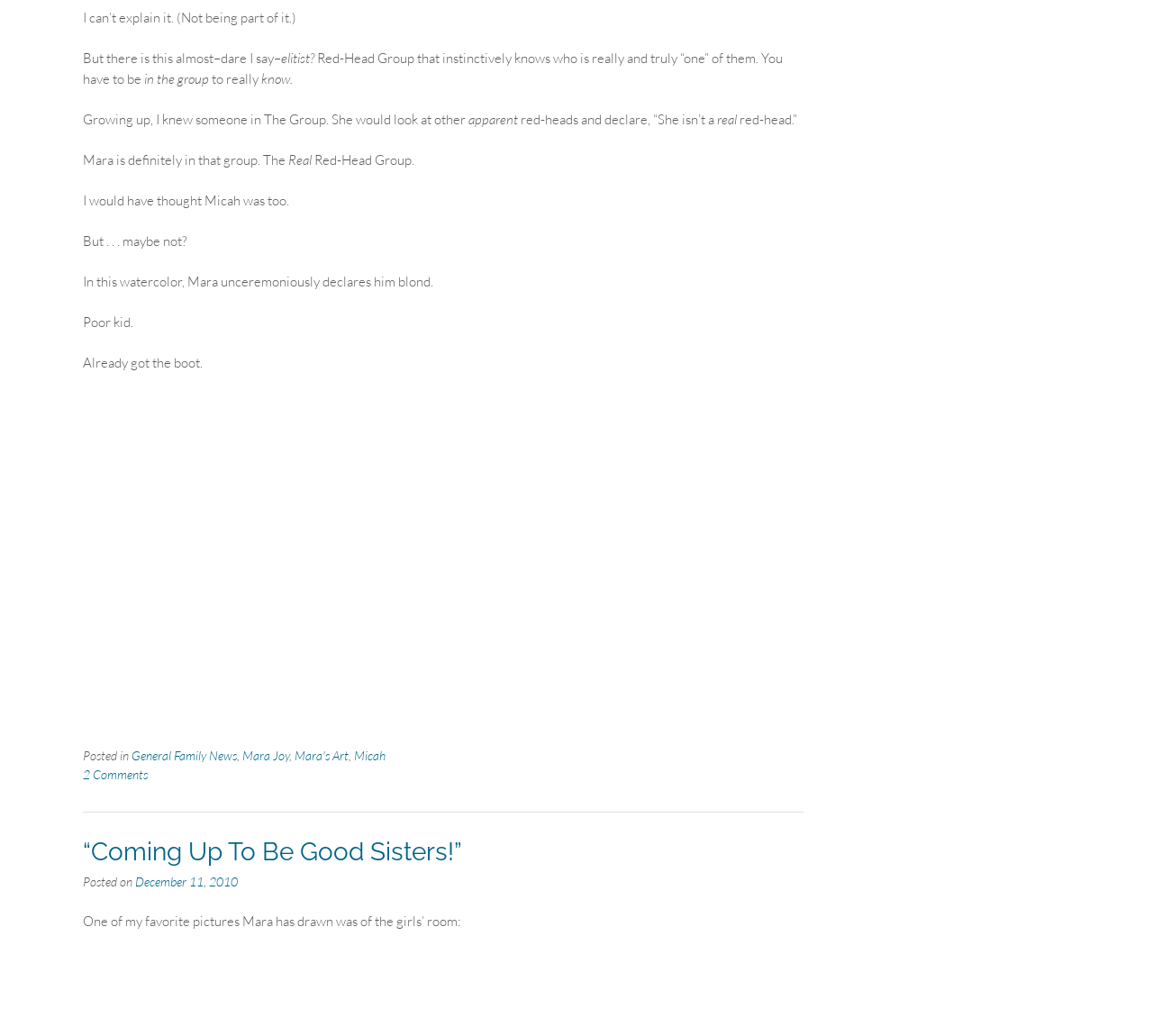Please locate the bounding box coordinates of the element that needs to be clicked to achieve the following instruction: "Read the post dated December 11, 2010". The coordinates should be four float numbers between 0 and 1, i.e., [left, top, right, bottom].

[0.117, 0.843, 0.206, 0.858]